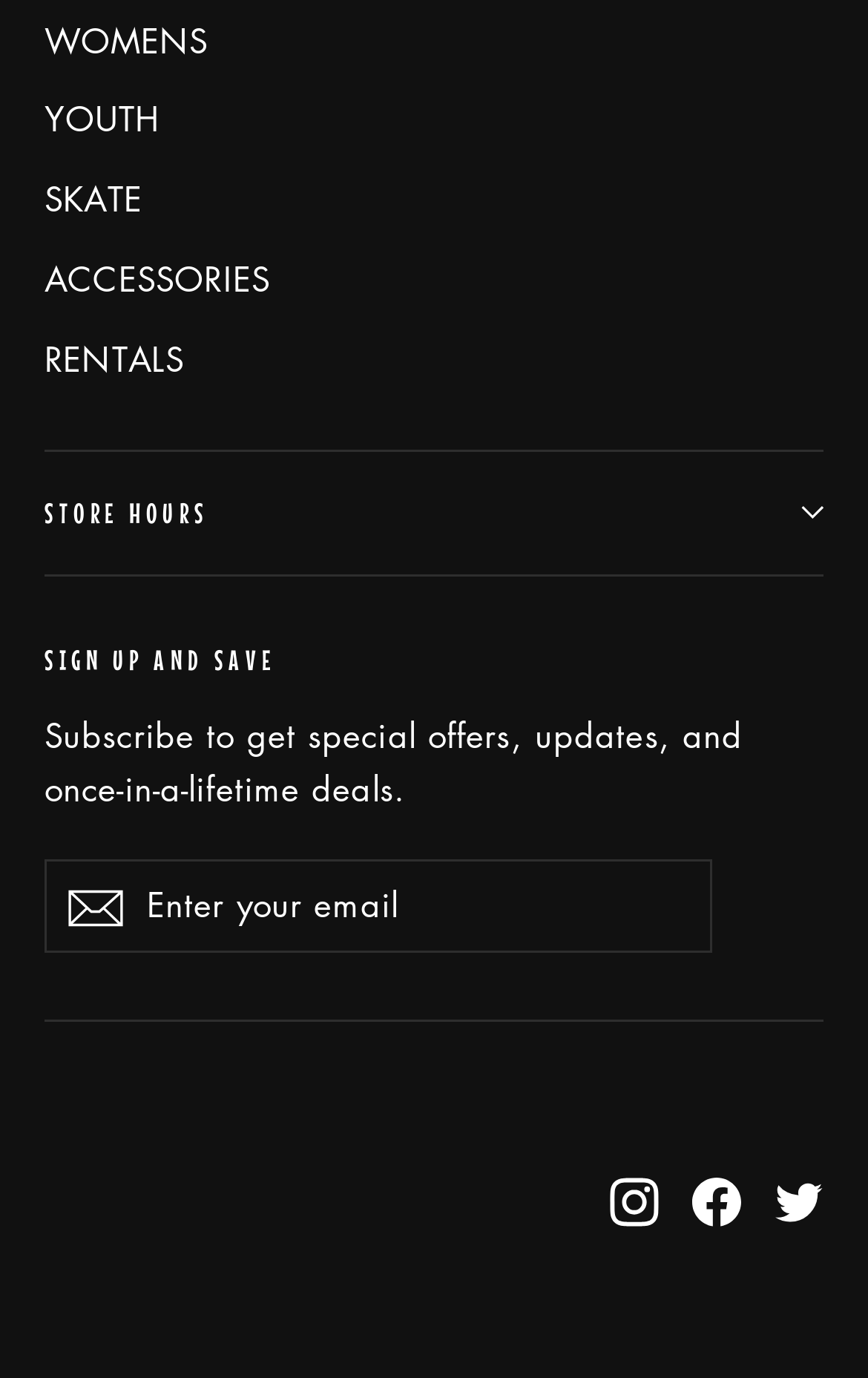Specify the bounding box coordinates of the area to click in order to execute this command: 'Visit Instagram'. The coordinates should consist of four float numbers ranging from 0 to 1, and should be formatted as [left, top, right, bottom].

[0.703, 0.85, 0.759, 0.892]